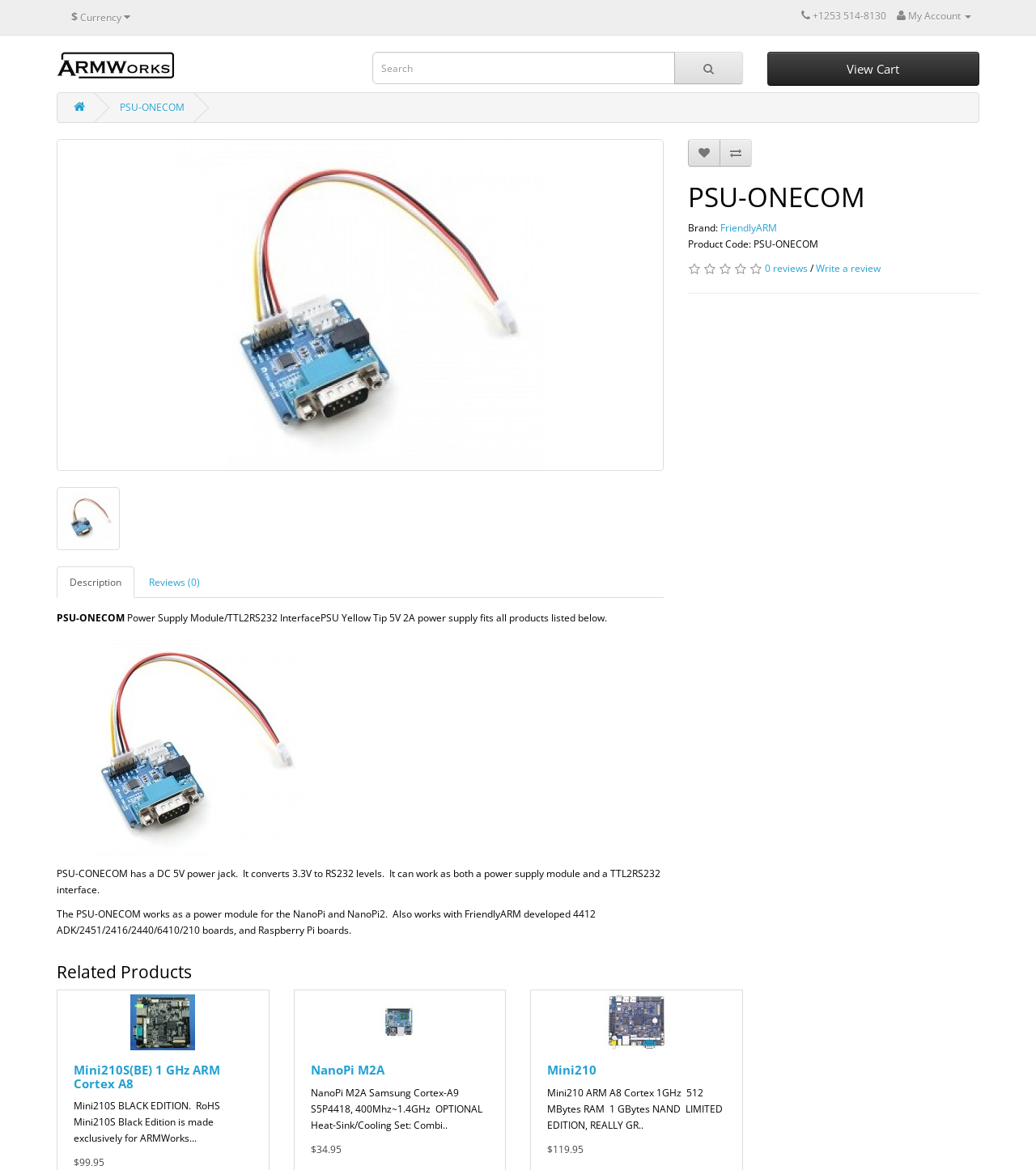What is the currency symbol used on the webpage?
Please provide a full and detailed response to the question.

I found the currency symbol in the top-right corner of the webpage, where the text '$ Currency' is displayed. The symbol '$' is used to represent the currency.